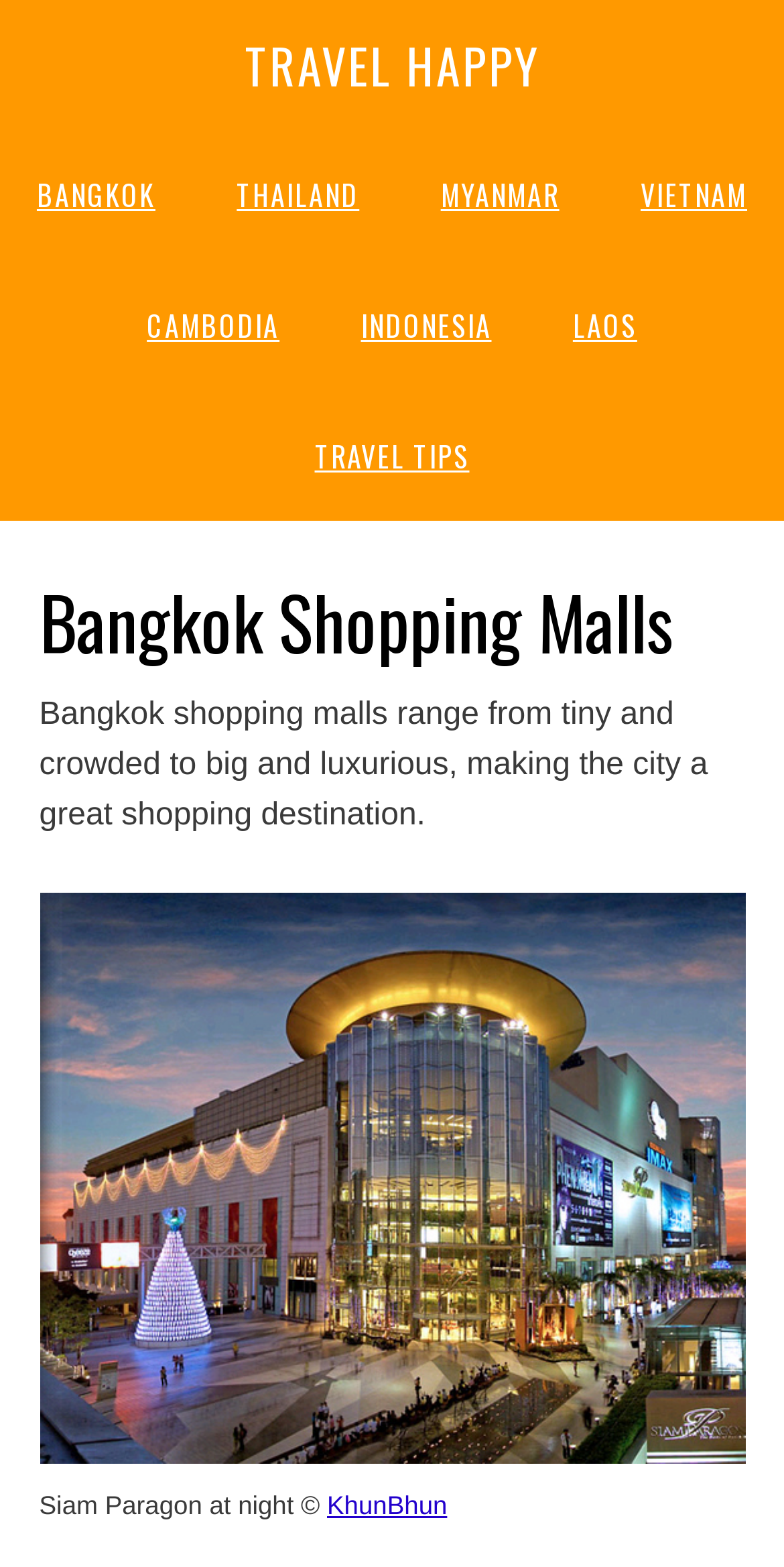Pinpoint the bounding box coordinates for the area that should be clicked to perform the following instruction: "view Siam Paragon image".

[0.05, 0.57, 0.95, 0.934]